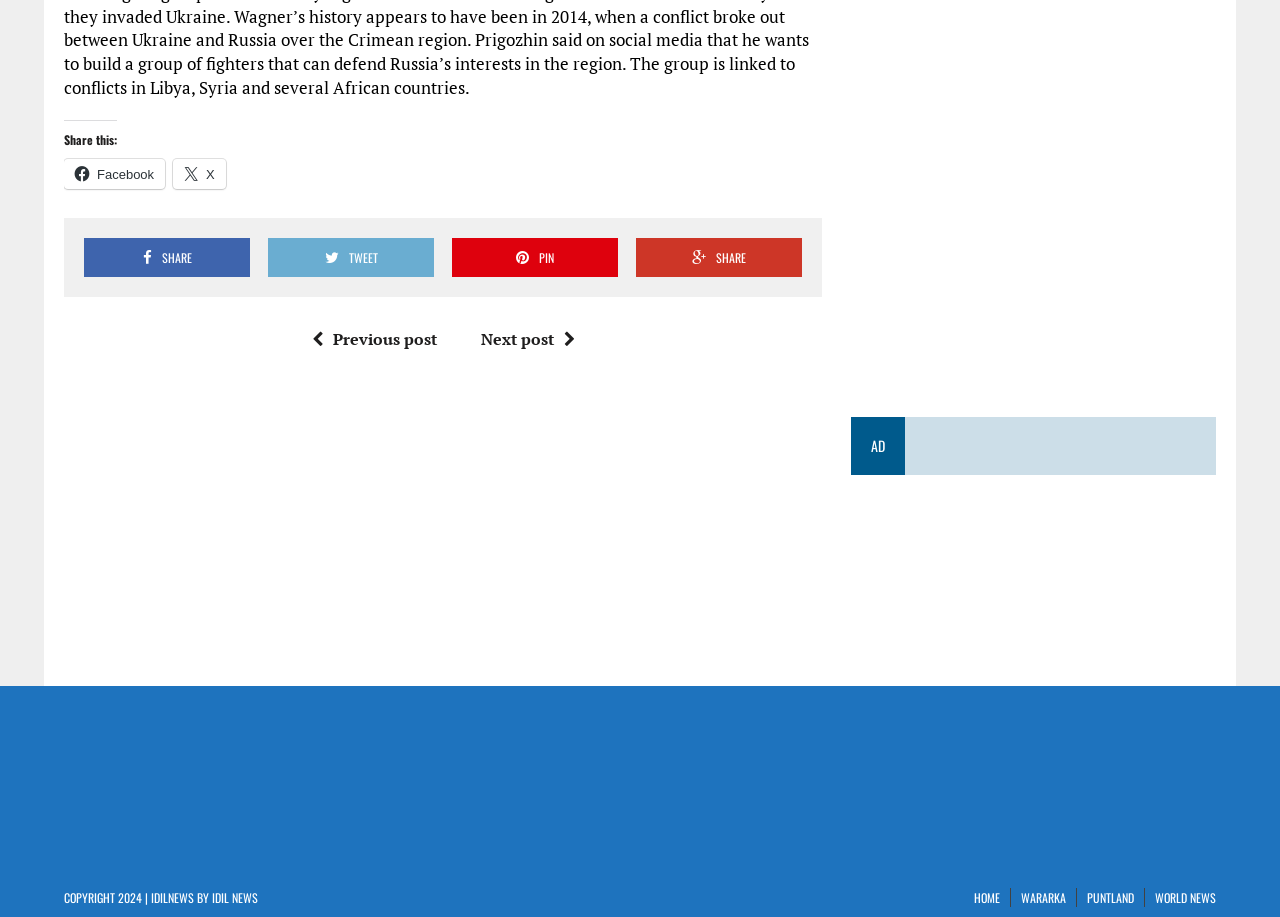Identify the bounding box of the UI component described as: "Wararka".

[0.798, 0.968, 0.833, 0.989]